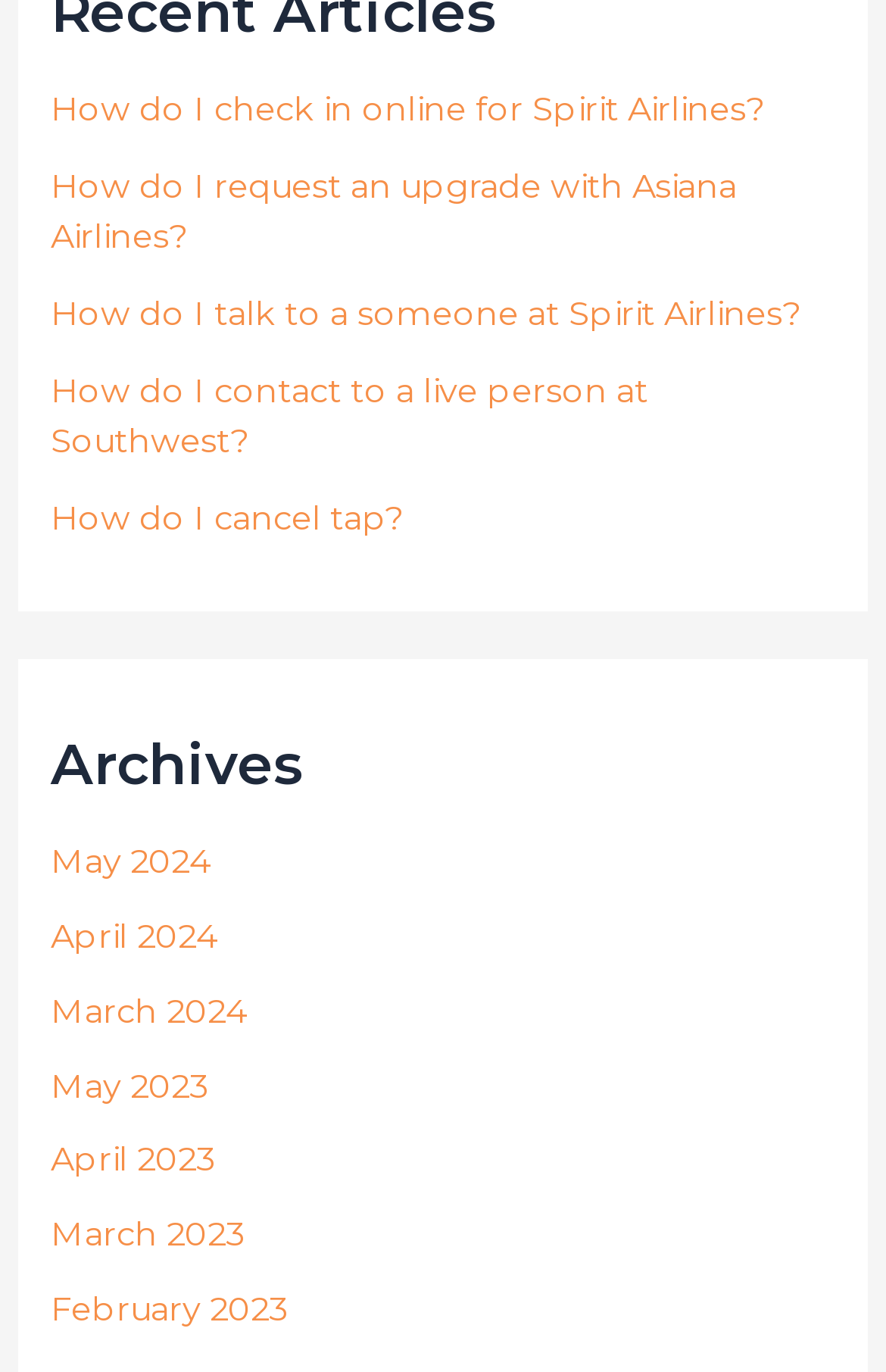Find the bounding box coordinates of the clickable region needed to perform the following instruction: "Go to May 2024". The coordinates should be provided as four float numbers between 0 and 1, i.e., [left, top, right, bottom].

[0.058, 0.613, 0.24, 0.643]